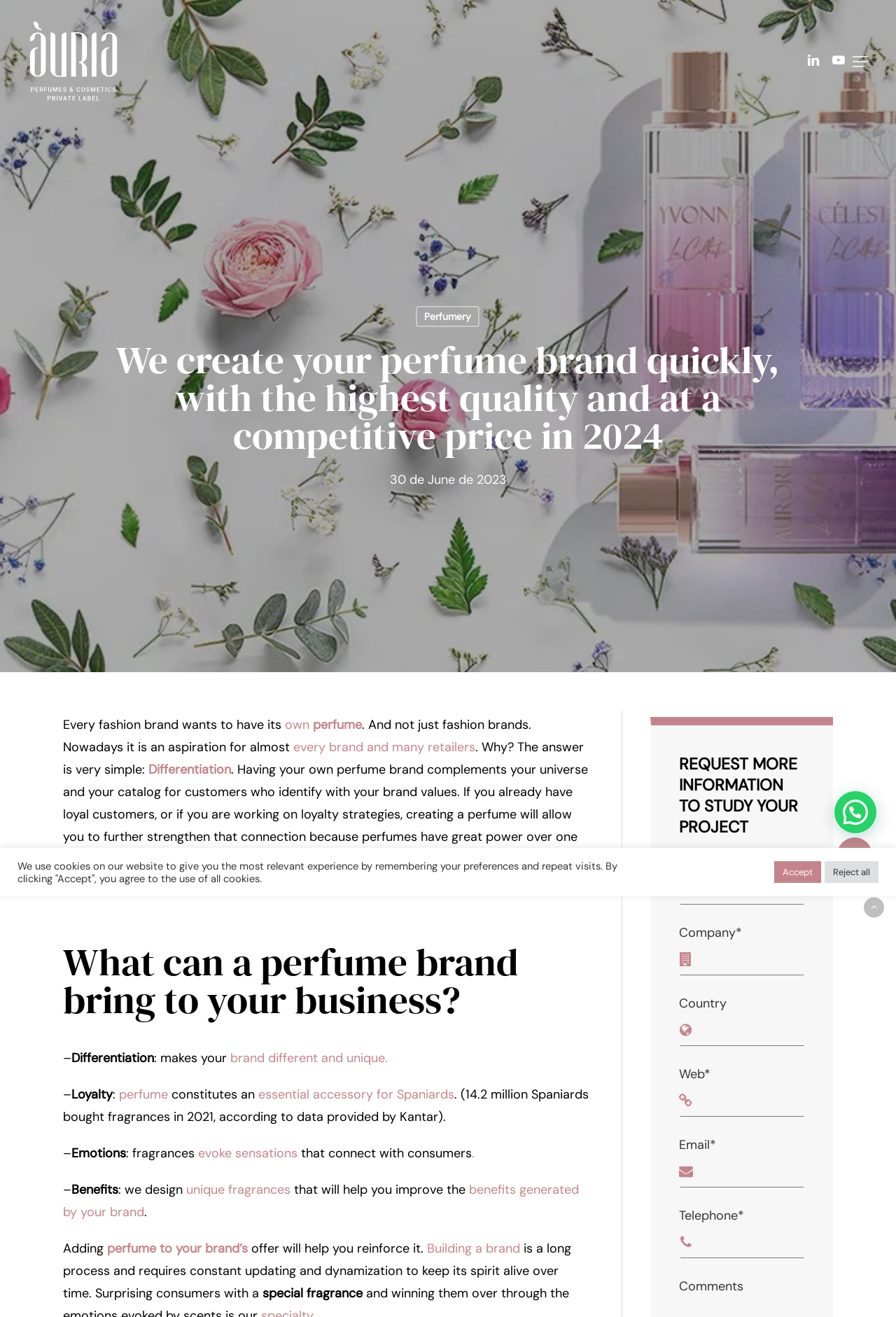Please identify the bounding box coordinates of the element's region that should be clicked to execute the following instruction: "Click the Perfumery link". The bounding box coordinates must be four float numbers between 0 and 1, i.e., [left, top, right, bottom].

[0.464, 0.232, 0.535, 0.248]